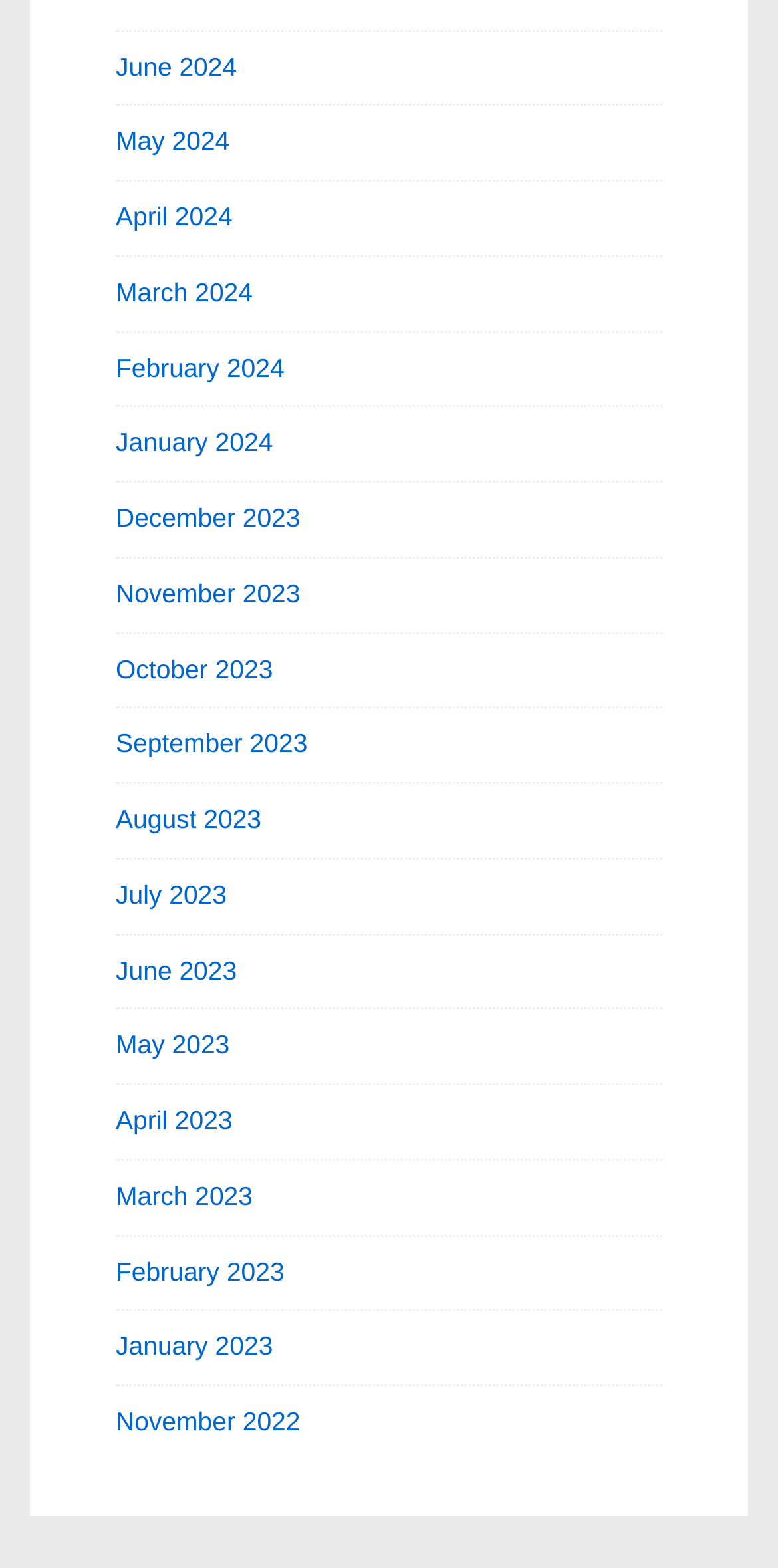Can you specify the bounding box coordinates for the region that should be clicked to fulfill this instruction: "Go to May 2023".

[0.149, 0.657, 0.295, 0.676]